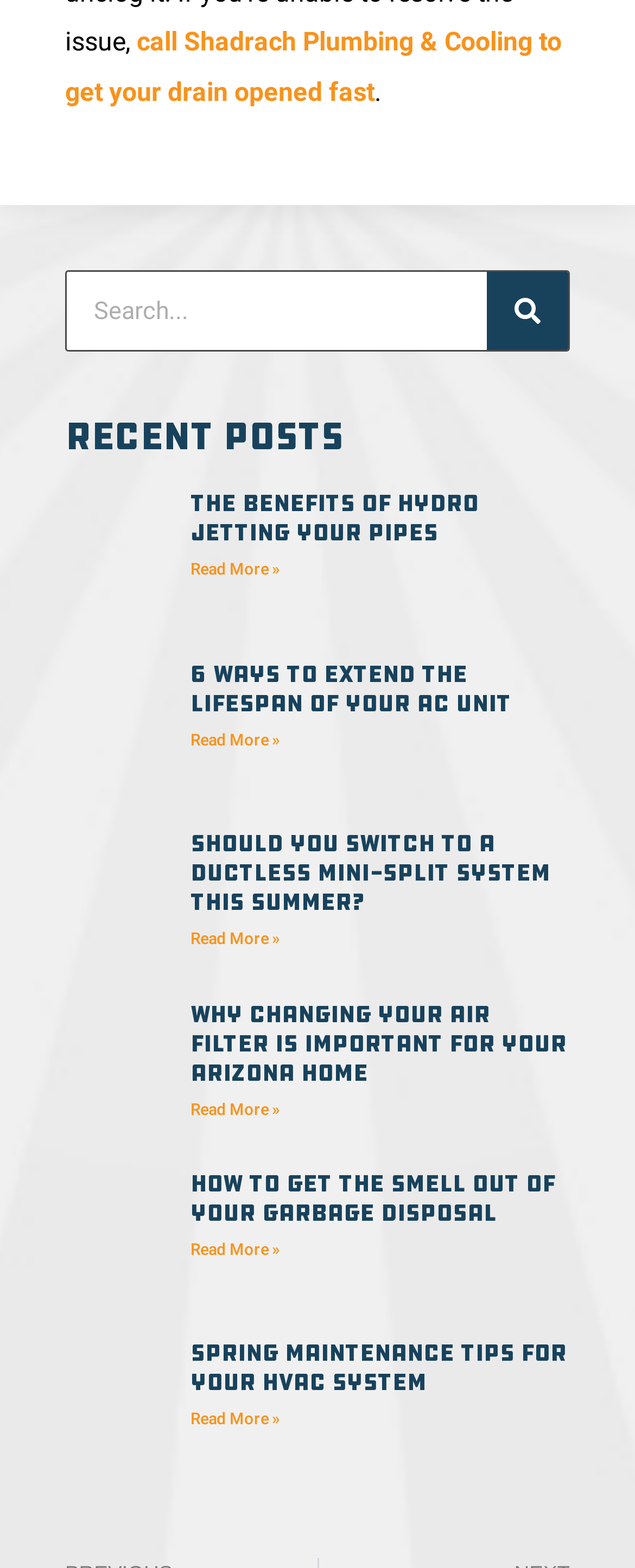Please specify the bounding box coordinates of the region to click in order to perform the following instruction: "Click on the link about extending the lifespan of your AC unit".

[0.103, 0.42, 0.262, 0.508]